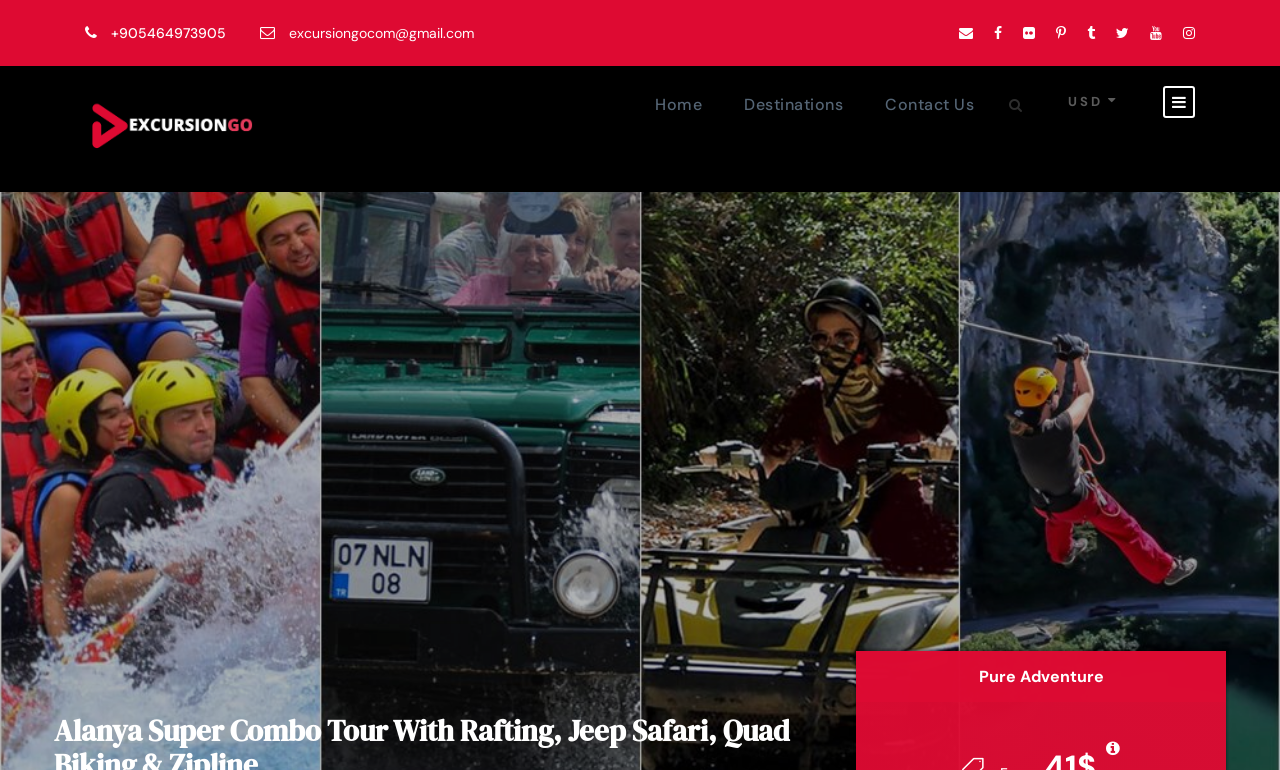How many social media links are there?
Answer the question with as much detail as possible.

I counted the number of link elements with social media icons, which are , , , , , , and , and found that there are 7 social media links.